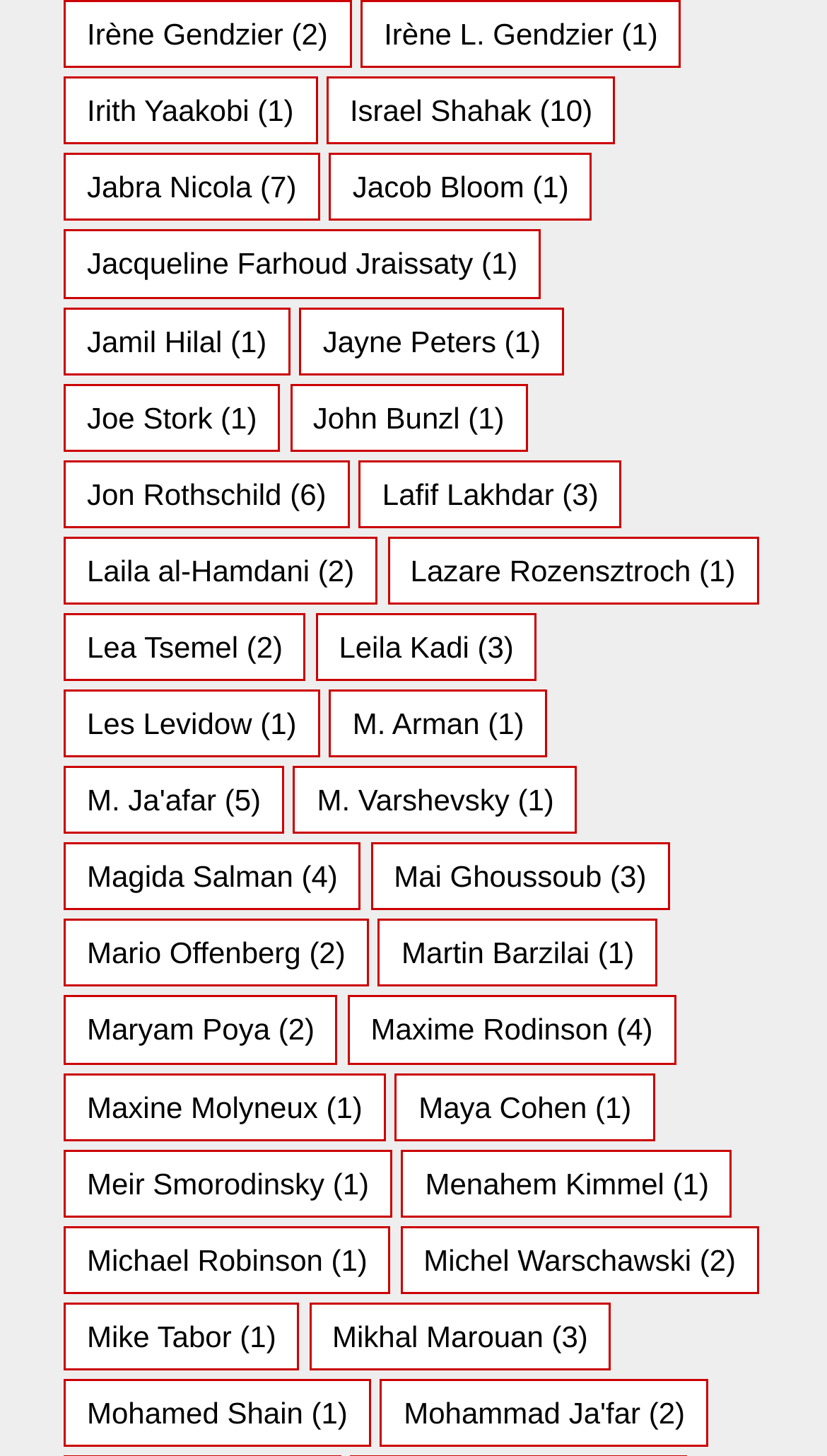Please use the details from the image to answer the following question comprehensively:
What is the name of the person with the most links?

I looked for the link with the highest number in parentheses, which indicates the number of links for that person. I found that M. Ja'afar has 5 links, which is the highest number.